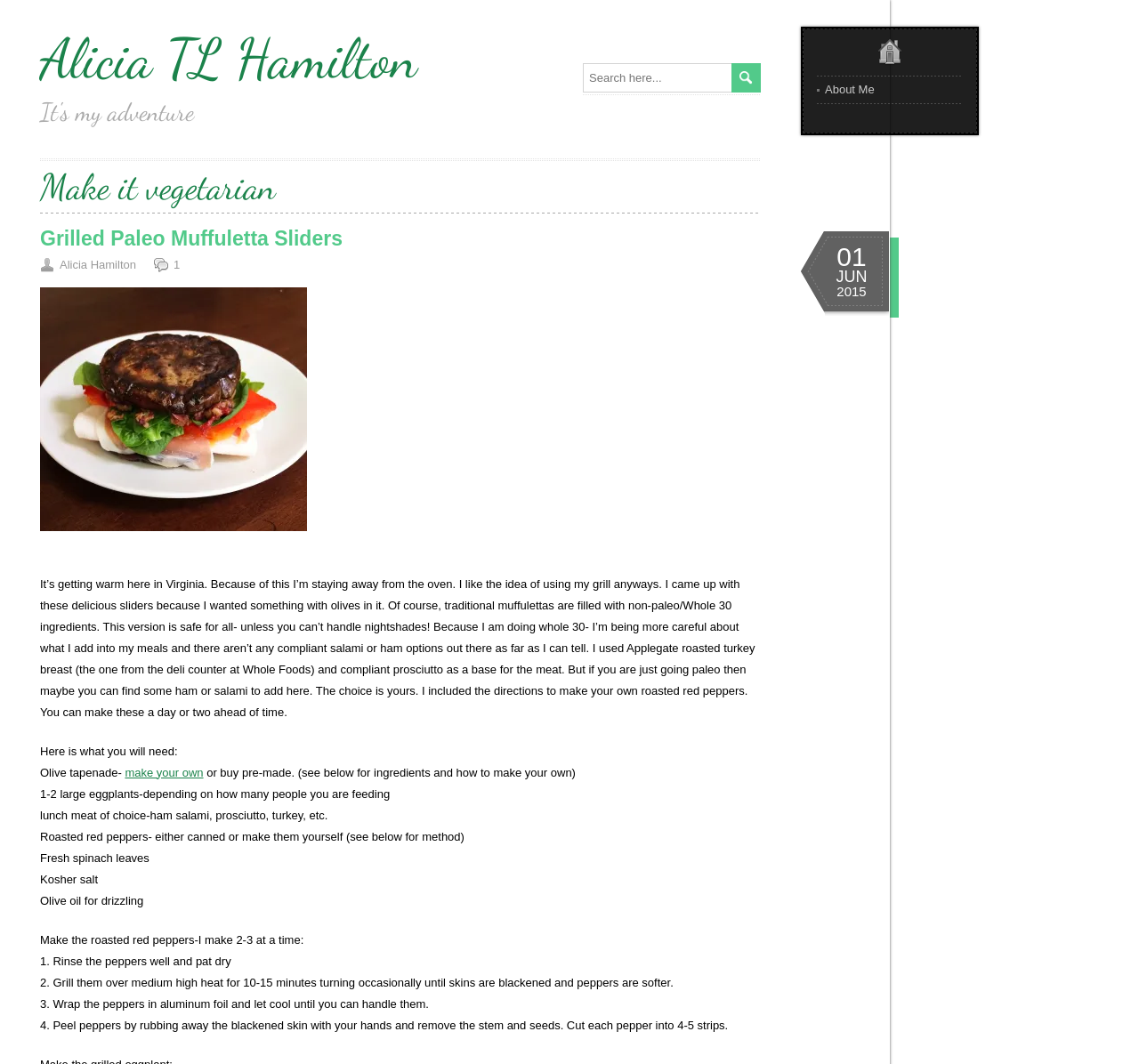How are the roasted red peppers prepared?
Provide a detailed and well-explained answer to the question.

The answer can be found by looking at the text that describes the method for making roasted red peppers, which involves grilling them and then peeling them by rubbing away the blackened skin.